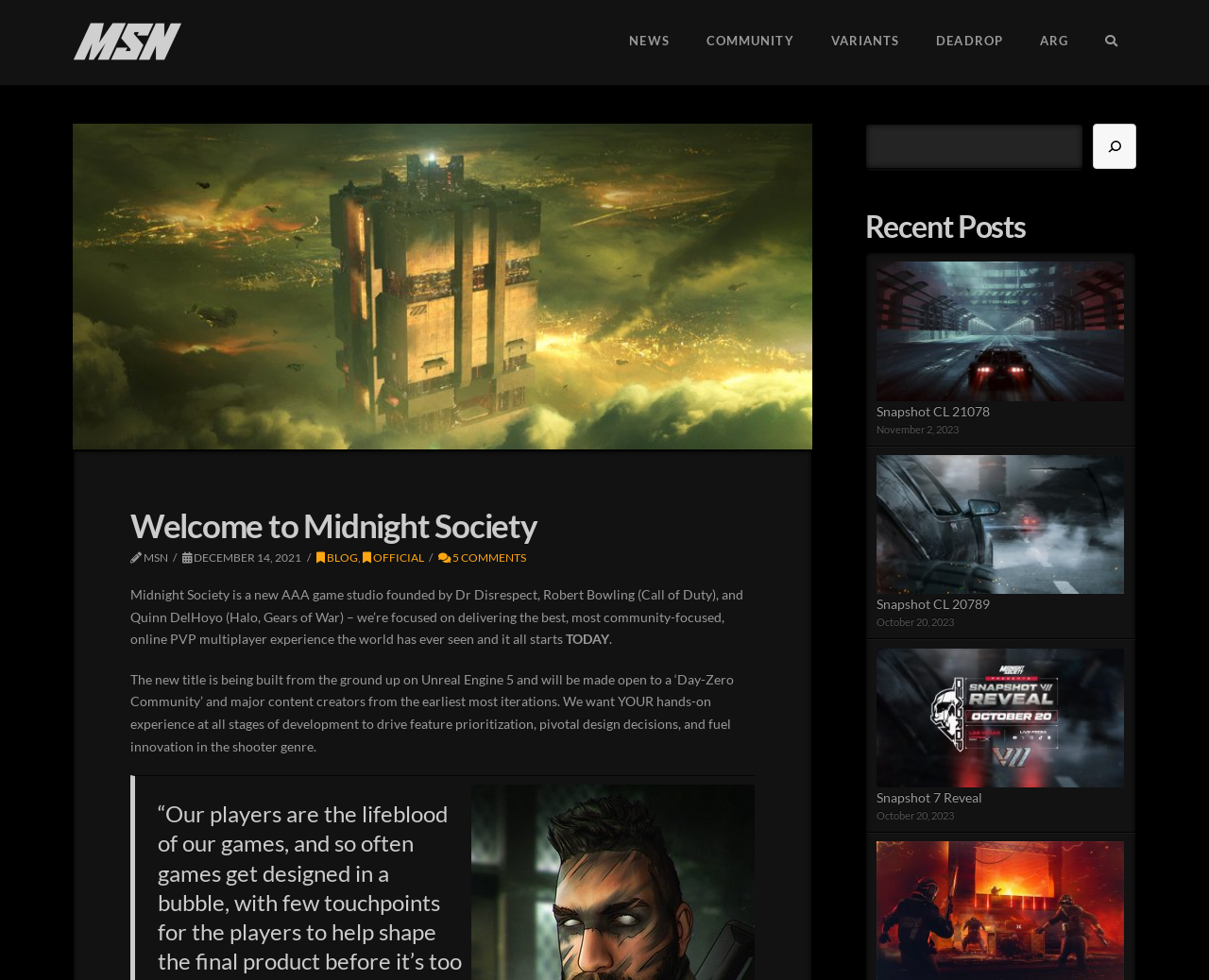Find the bounding box coordinates for the HTML element specified by: "Snapshot CL 21078".

[0.725, 0.411, 0.819, 0.427]